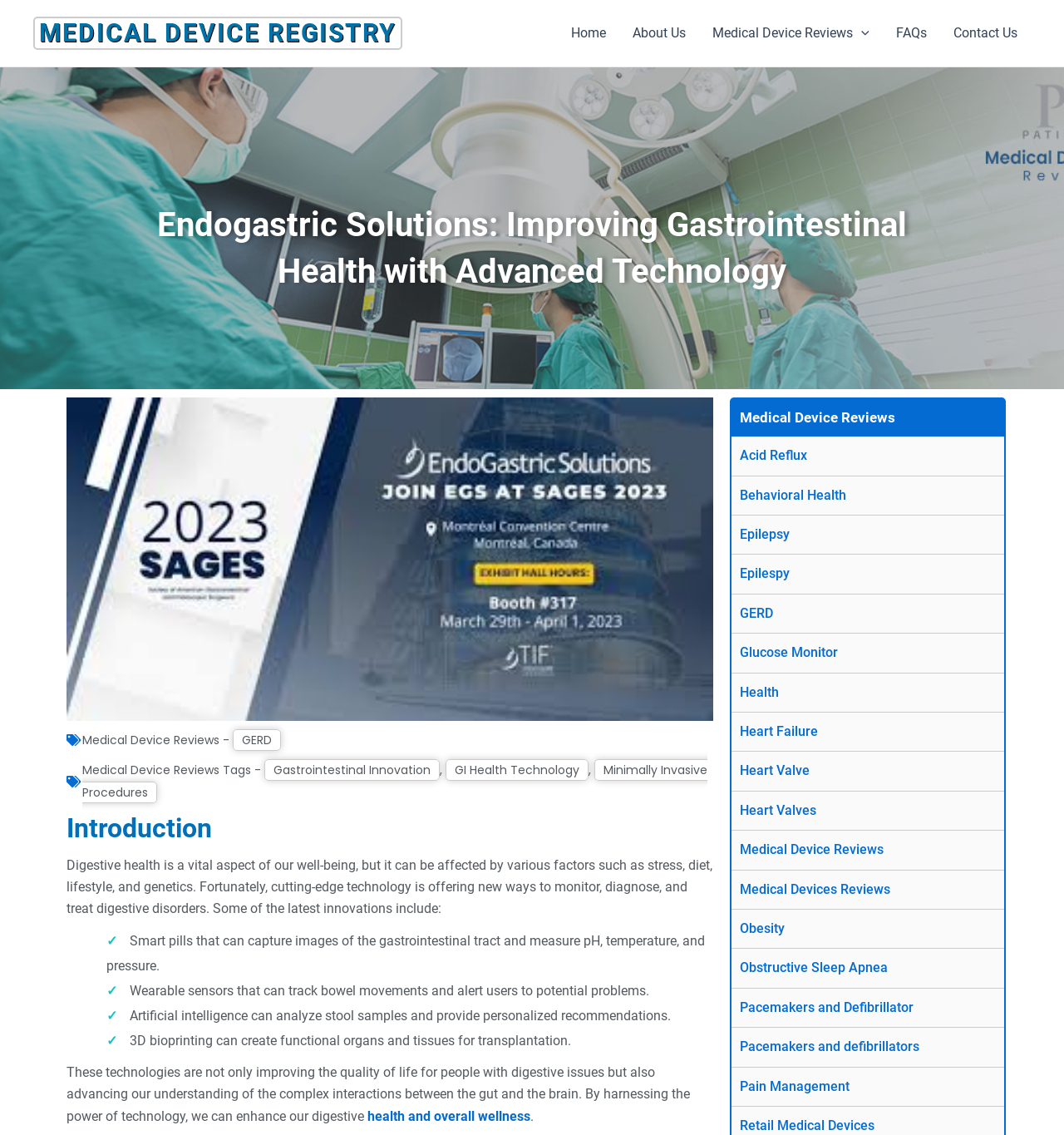What type of devices are reviewed on this website?
Provide a fully detailed and comprehensive answer to the question.

The webpage has a section titled 'Medical Device Reviews' which lists various medical devices such as acid reflux, behavioral health, epilepsy, and more, indicating that the website reviews medical devices.